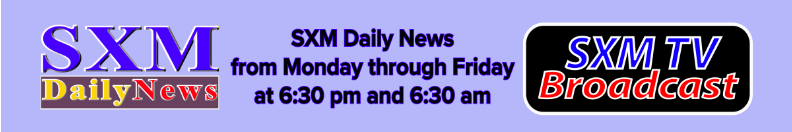What is the title of the news program?
Provide a detailed answer to the question, using the image to inform your response.

The title 'SXM Daily News' is prominently displayed in bold colors on the banner, highlighting its regular programming schedule.